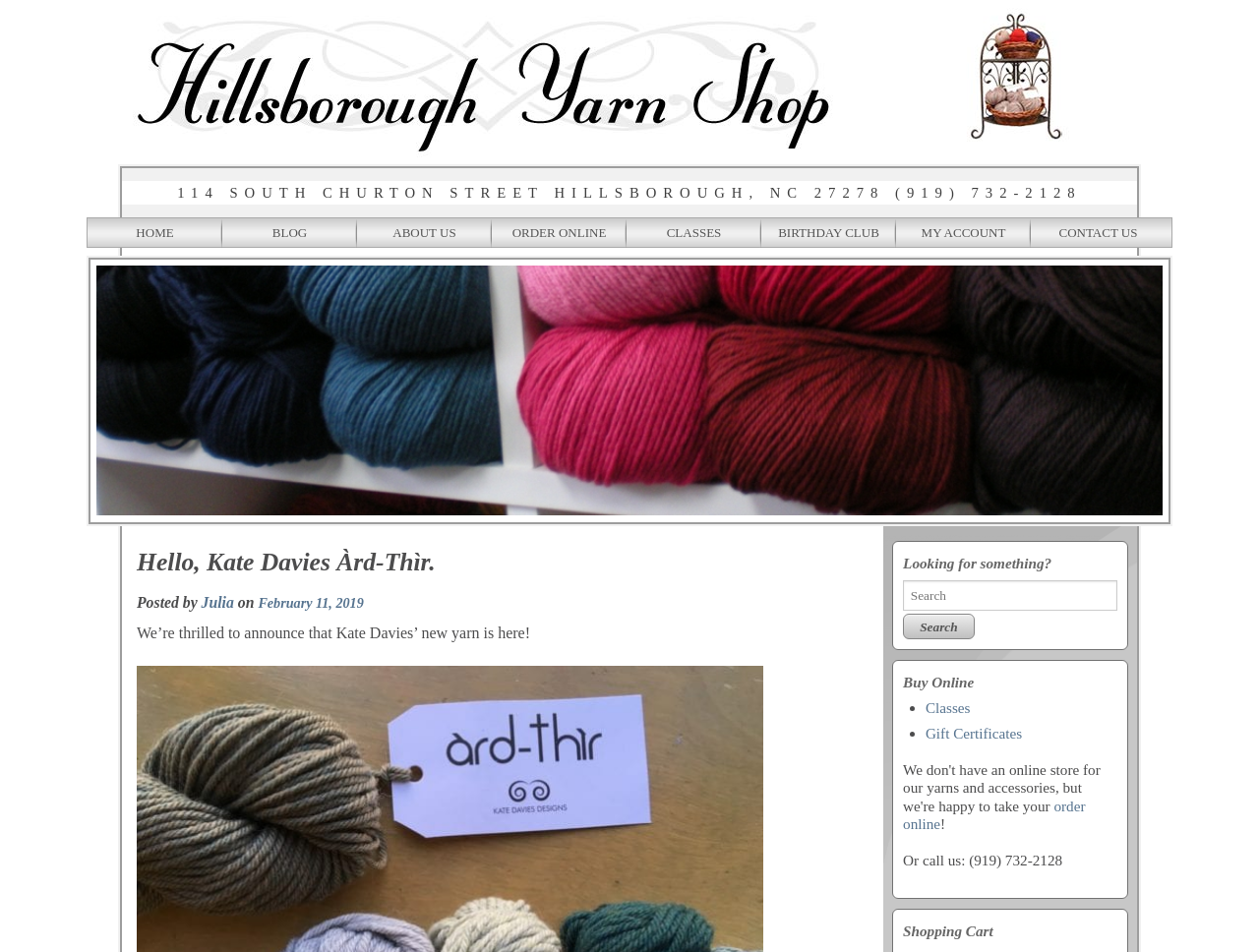Use the information in the screenshot to answer the question comprehensively: Who wrote the latest article?

I found the author's name by looking at the heading element that contains the article's metadata, which includes the author's name as a link.